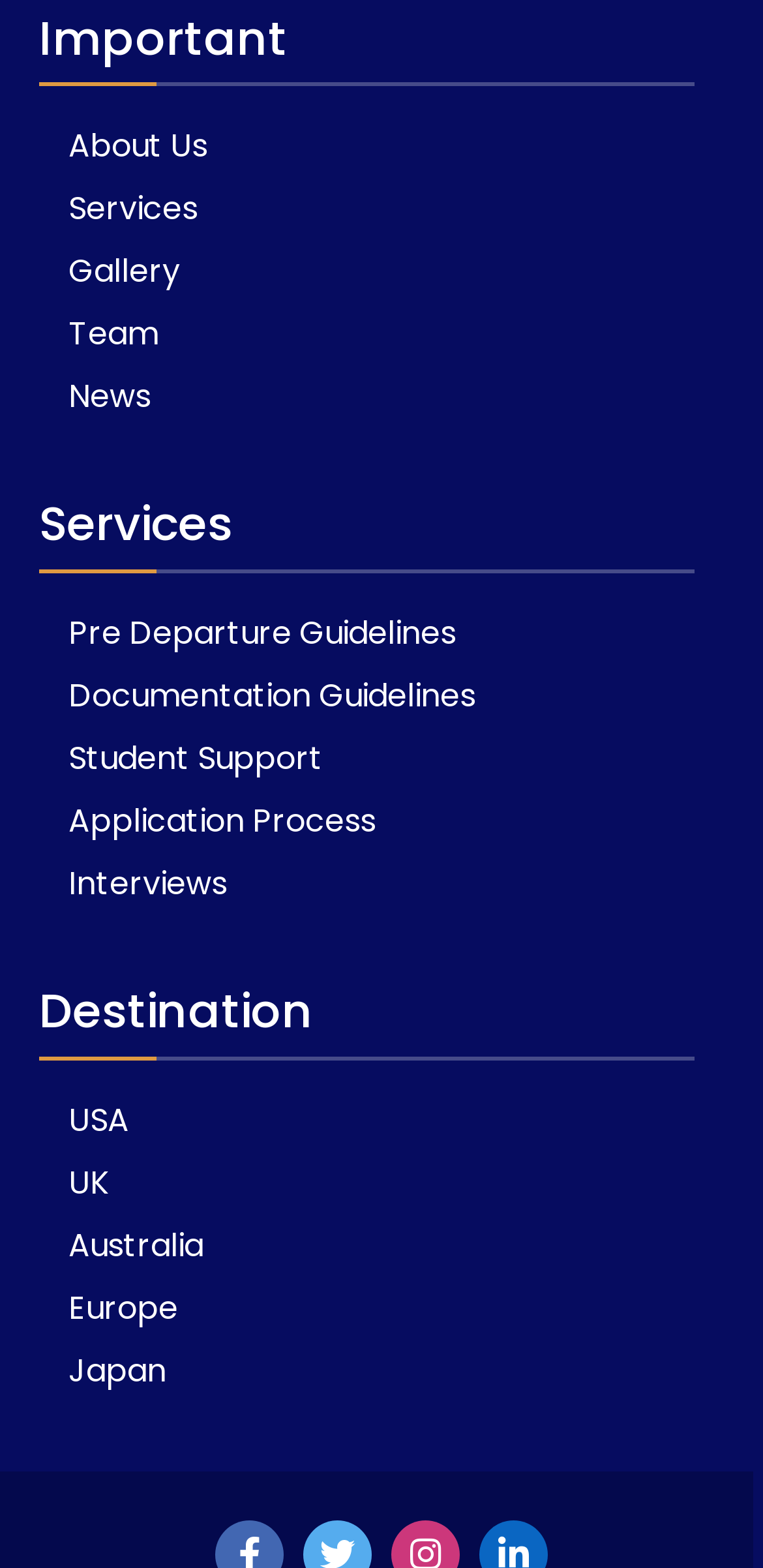Kindly determine the bounding box coordinates for the area that needs to be clicked to execute this instruction: "Click on About Us".

[0.09, 0.079, 0.272, 0.108]